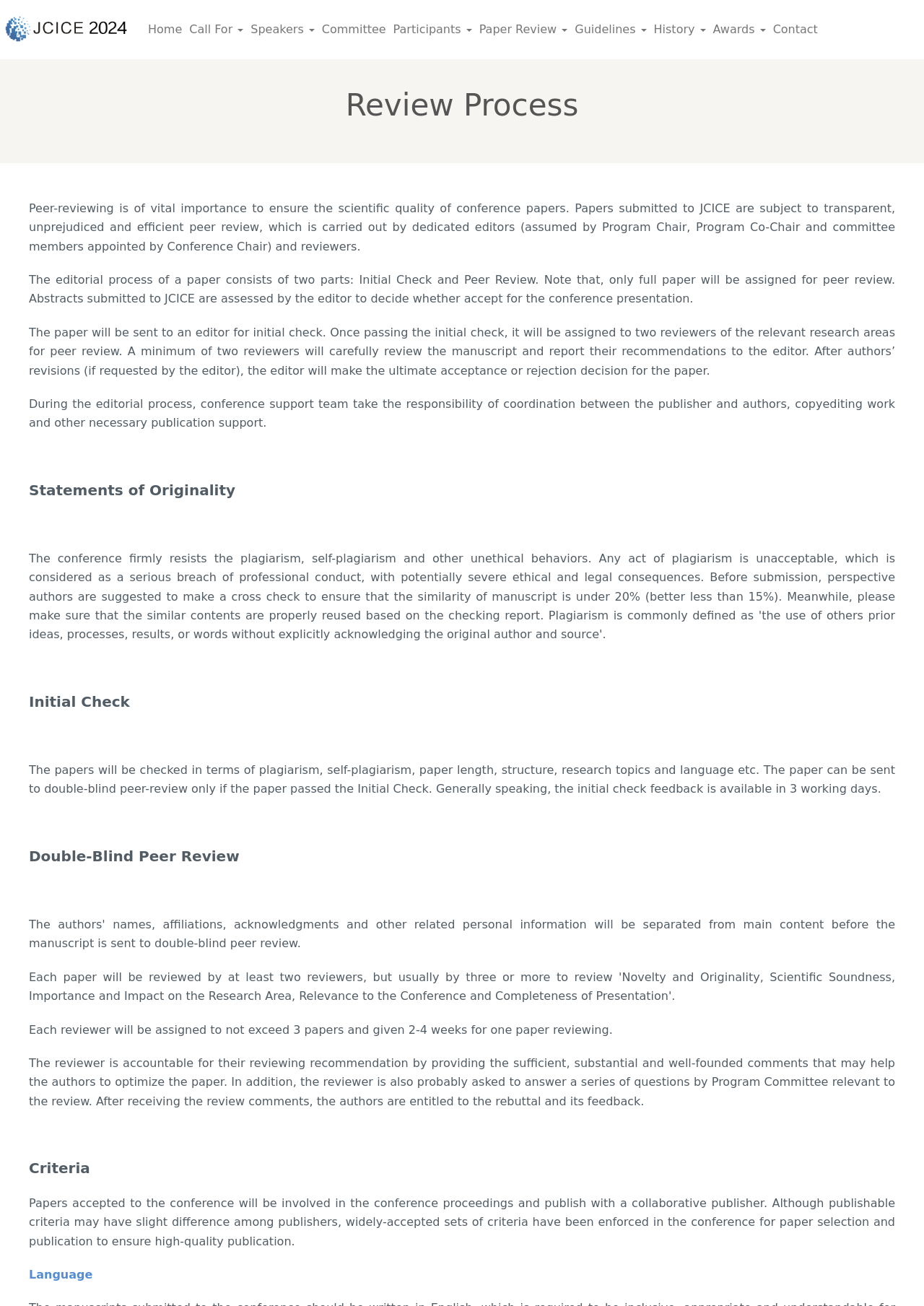Analyze the image and deliver a detailed answer to the question: What is the duration for one paper reviewing?

The webpage states that each reviewer will be assigned to not exceed 3 papers and given 2-4 weeks for one paper reviewing.